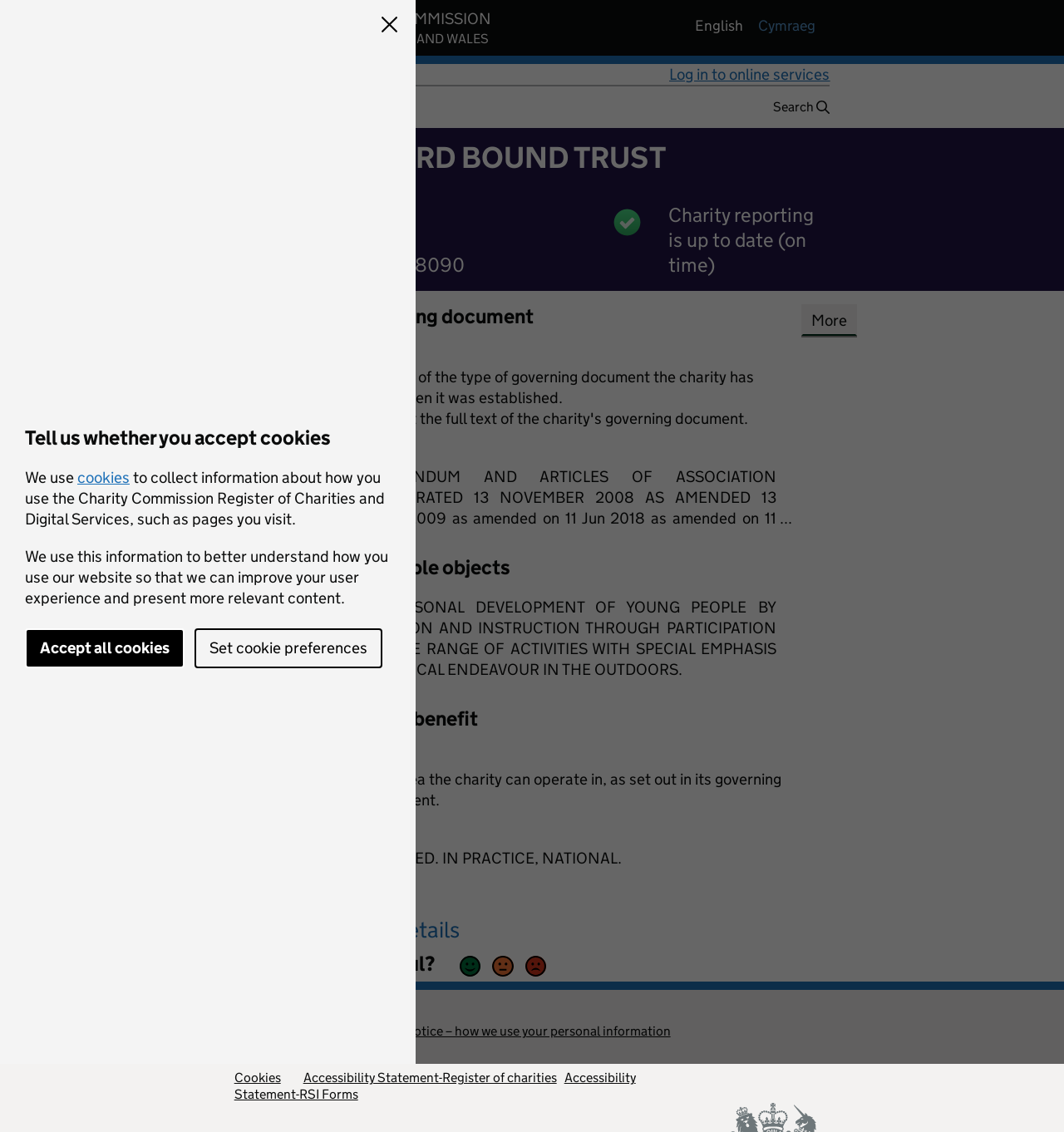Use a single word or phrase to answer the question: What is the charitable object of THE OUTWARD BOUND TRUST?

Personal development of young people